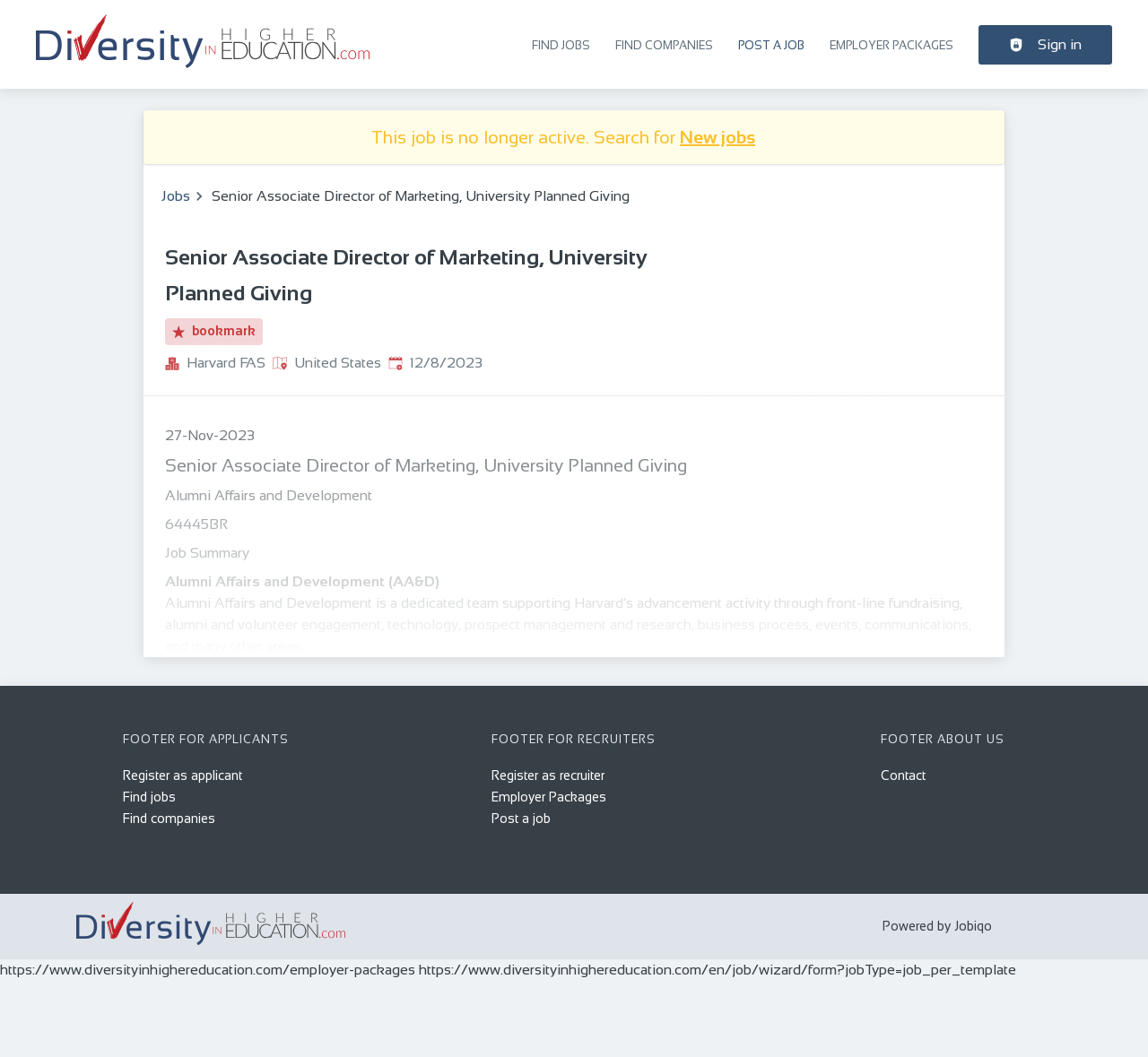Determine the bounding box coordinates of the region I should click to achieve the following instruction: "Sign in". Ensure the bounding box coordinates are four float numbers between 0 and 1, i.e., [left, top, right, bottom].

[0.852, 0.023, 0.969, 0.061]